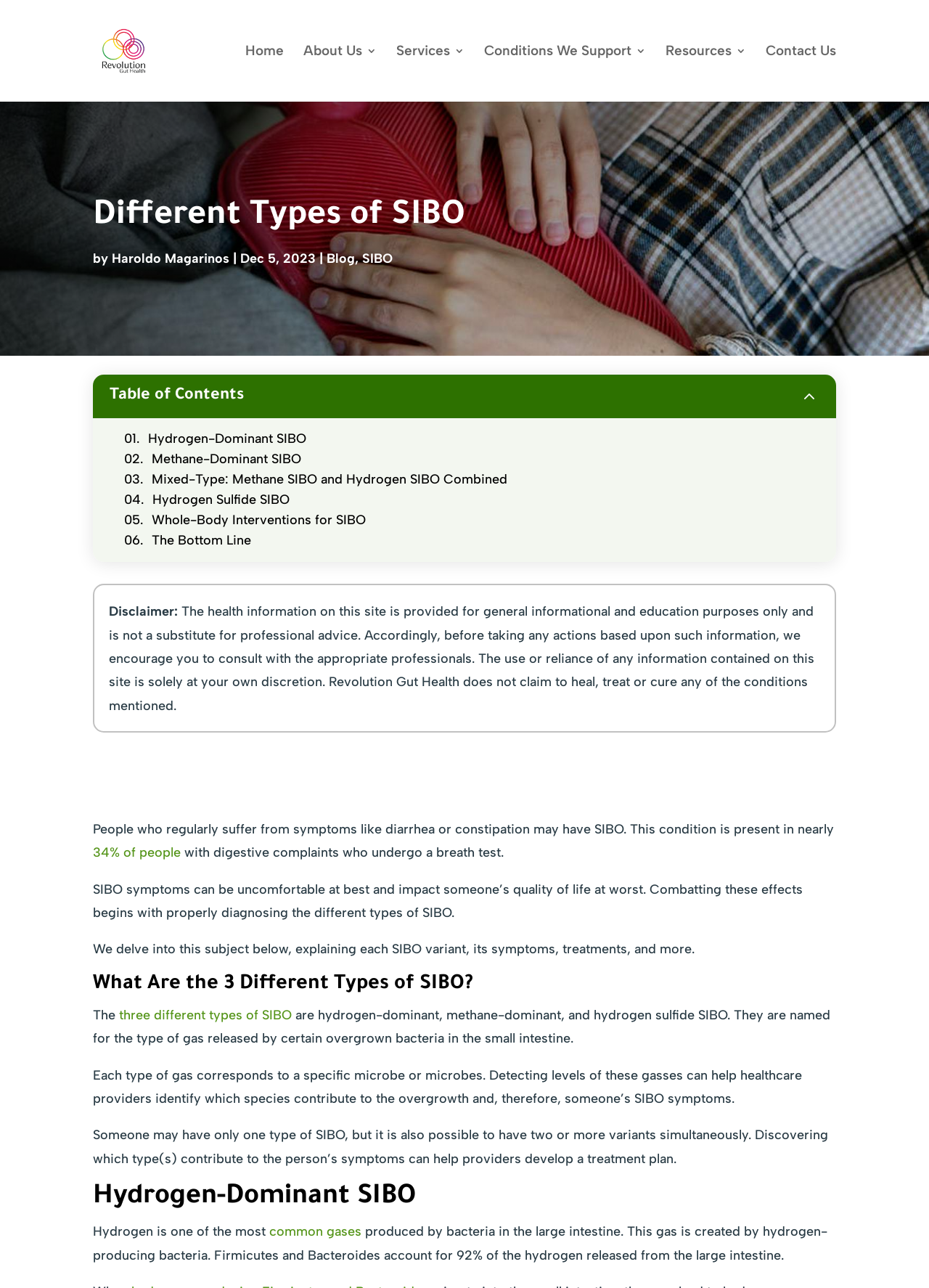Based on the element description three different types of SIBO, identify the bounding box coordinates for the UI element. The coordinates should be in the format (top-left x, top-left y, bottom-right x, bottom-right y) and within the 0 to 1 range.

[0.128, 0.782, 0.314, 0.794]